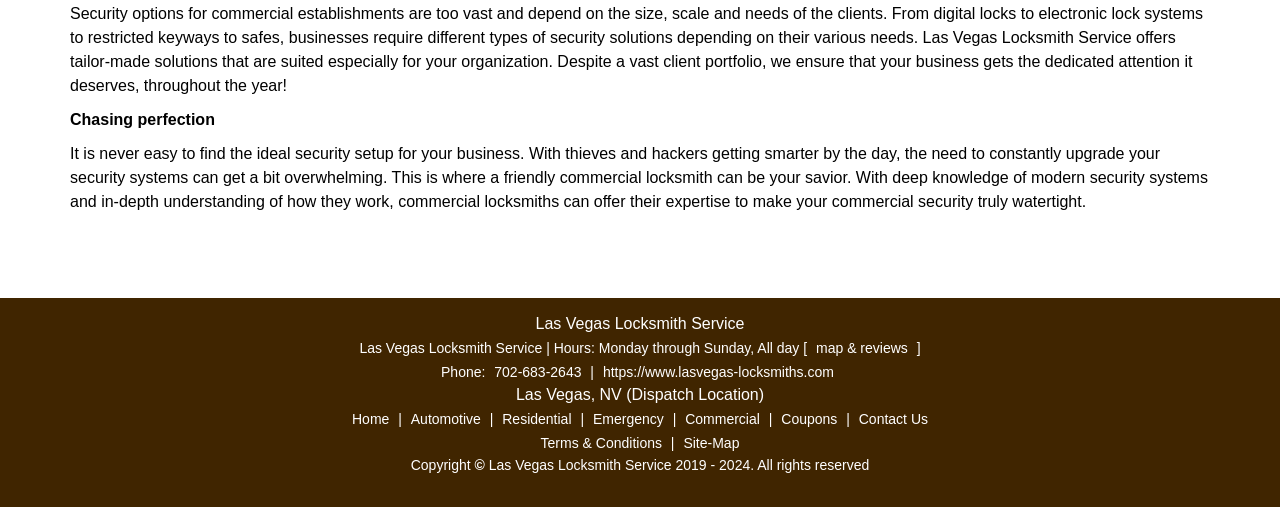What is the location of the dispatch?
Give a thorough and detailed response to the question.

The location of the dispatch is mentioned in the contact information section, specifically in the text 'Las Vegas, NV (Dispatch Location)'.